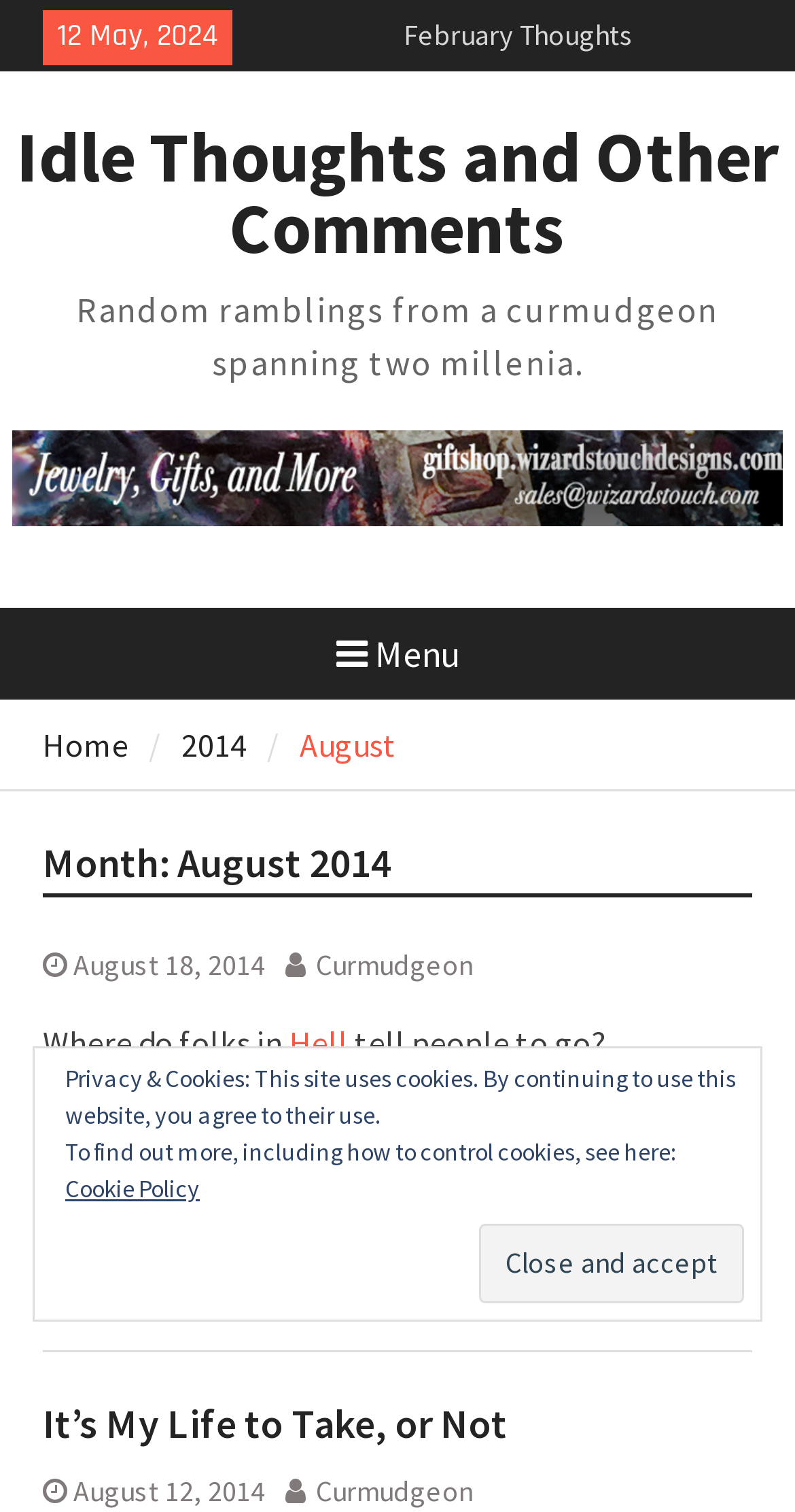Based on the image, provide a detailed response to the question:
How many paragraphs are in the first article?

I analyzed the first article and found that it consists of three paragraphs, which are 'Where do folks in Hell tell people to go?', 'Curmudgeon', and another paragraph.